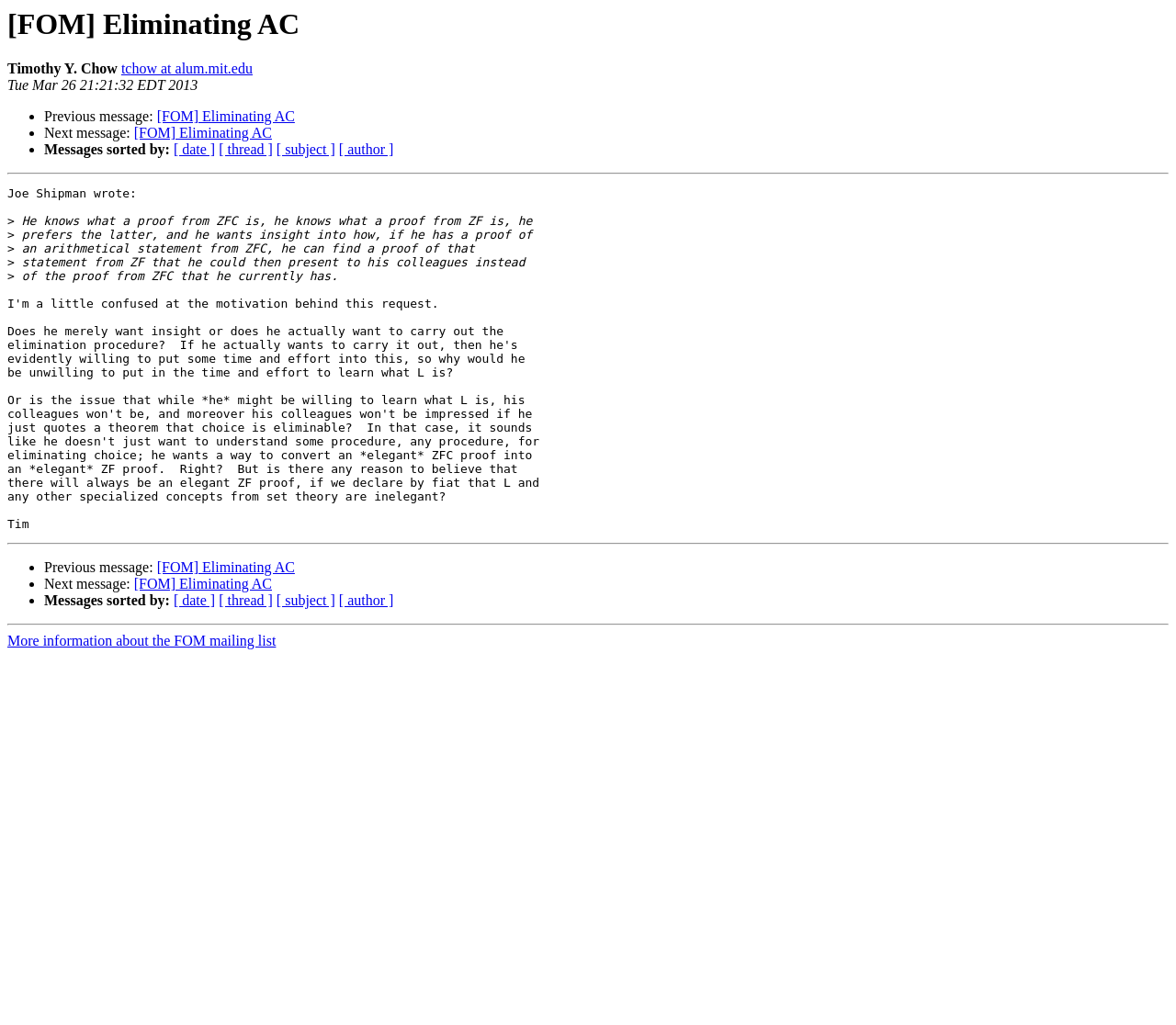Please locate the bounding box coordinates of the element that needs to be clicked to achieve the following instruction: "Get more information about the FOM mailing list". The coordinates should be four float numbers between 0 and 1, i.e., [left, top, right, bottom].

[0.006, 0.618, 0.235, 0.633]